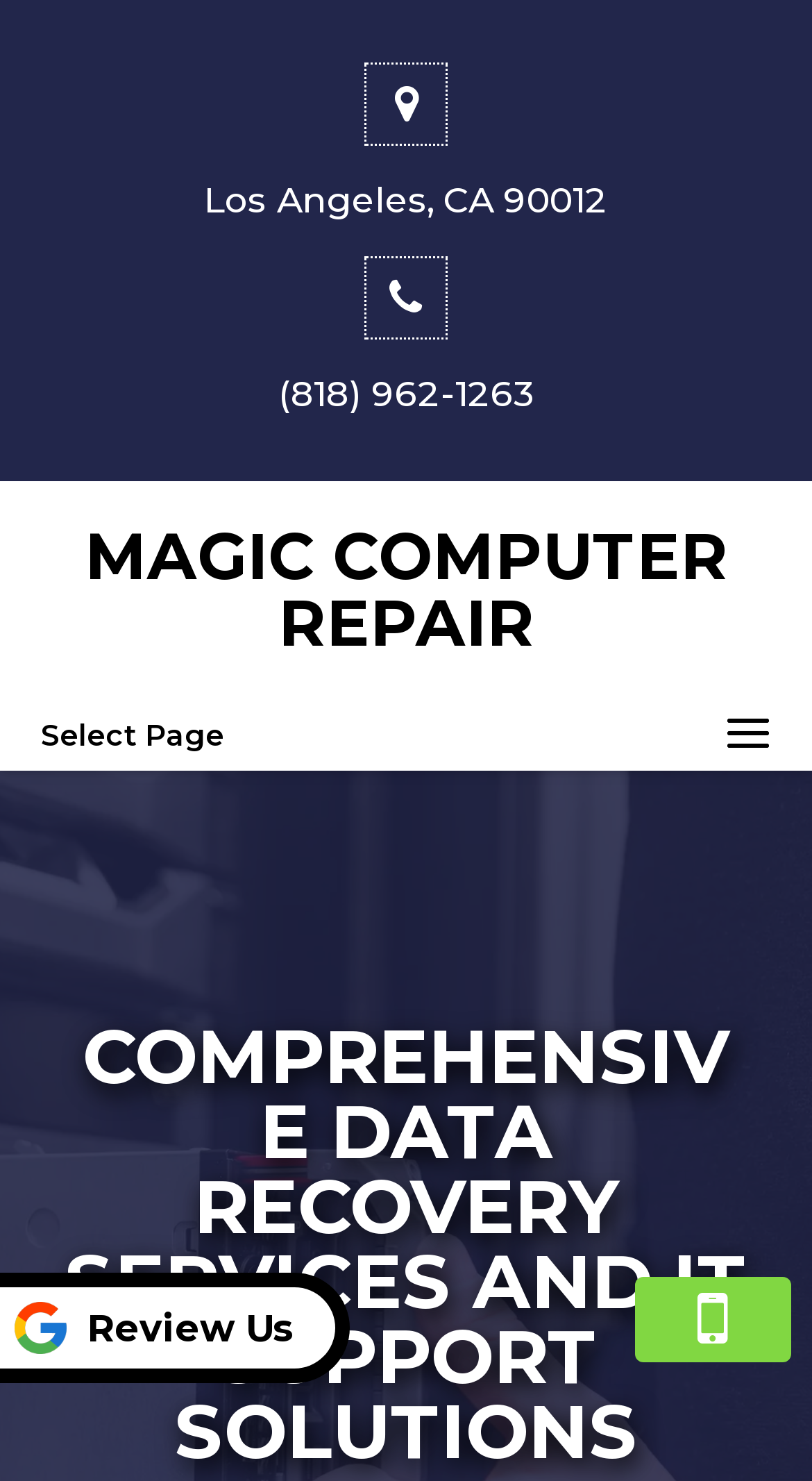What is the phone number on the webpage?
Using the details shown in the screenshot, provide a comprehensive answer to the question.

I found the phone number by looking at the link element with the Unicode character '' which is a phone icon, indicating that the text next to it is a phone number.